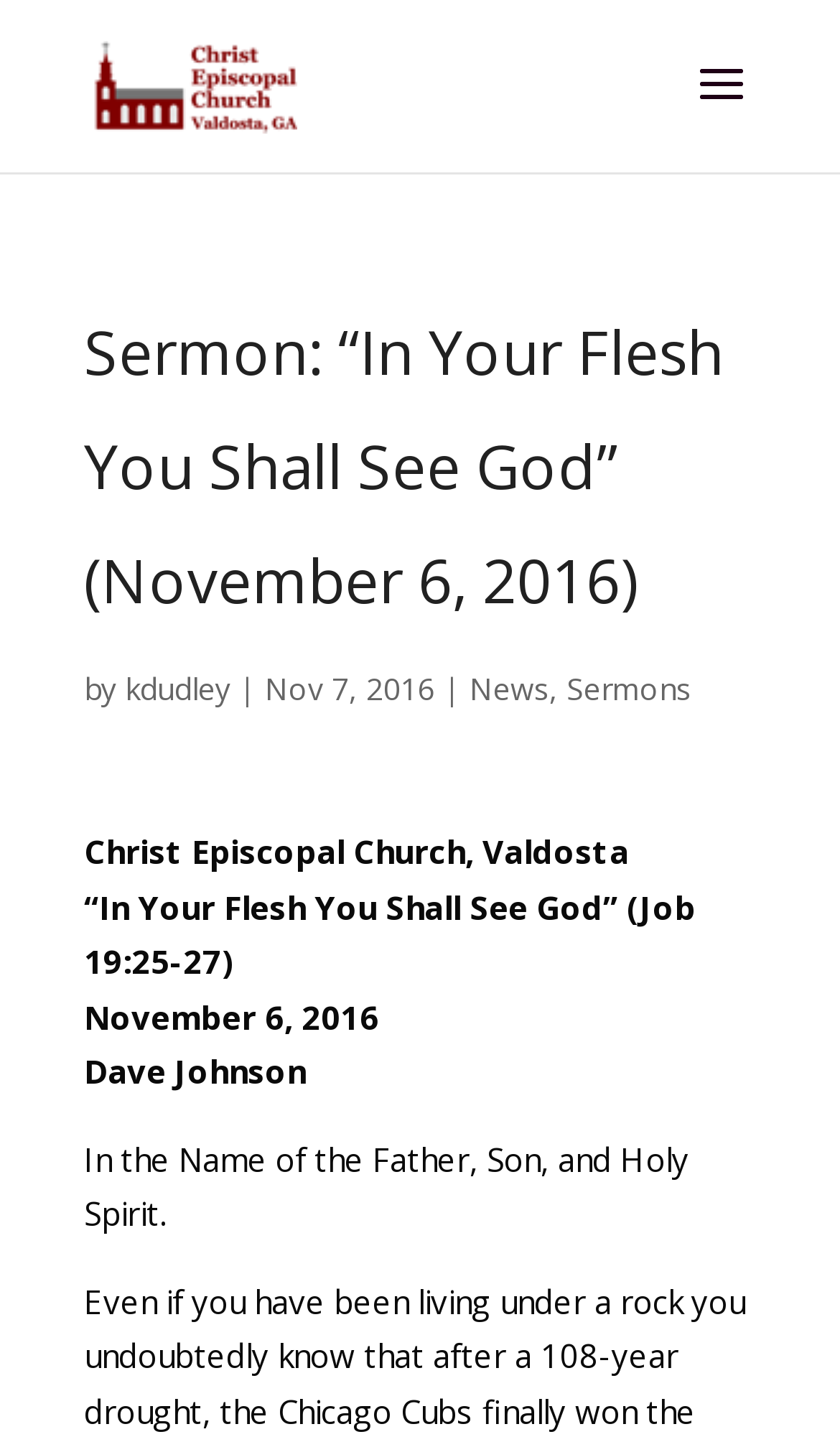Identify the bounding box coordinates for the UI element mentioned here: "alt="Christ Episcopal Church, Valdosta GA"". Provide the coordinates as four float values between 0 and 1, i.e., [left, top, right, bottom].

[0.11, 0.042, 0.354, 0.072]